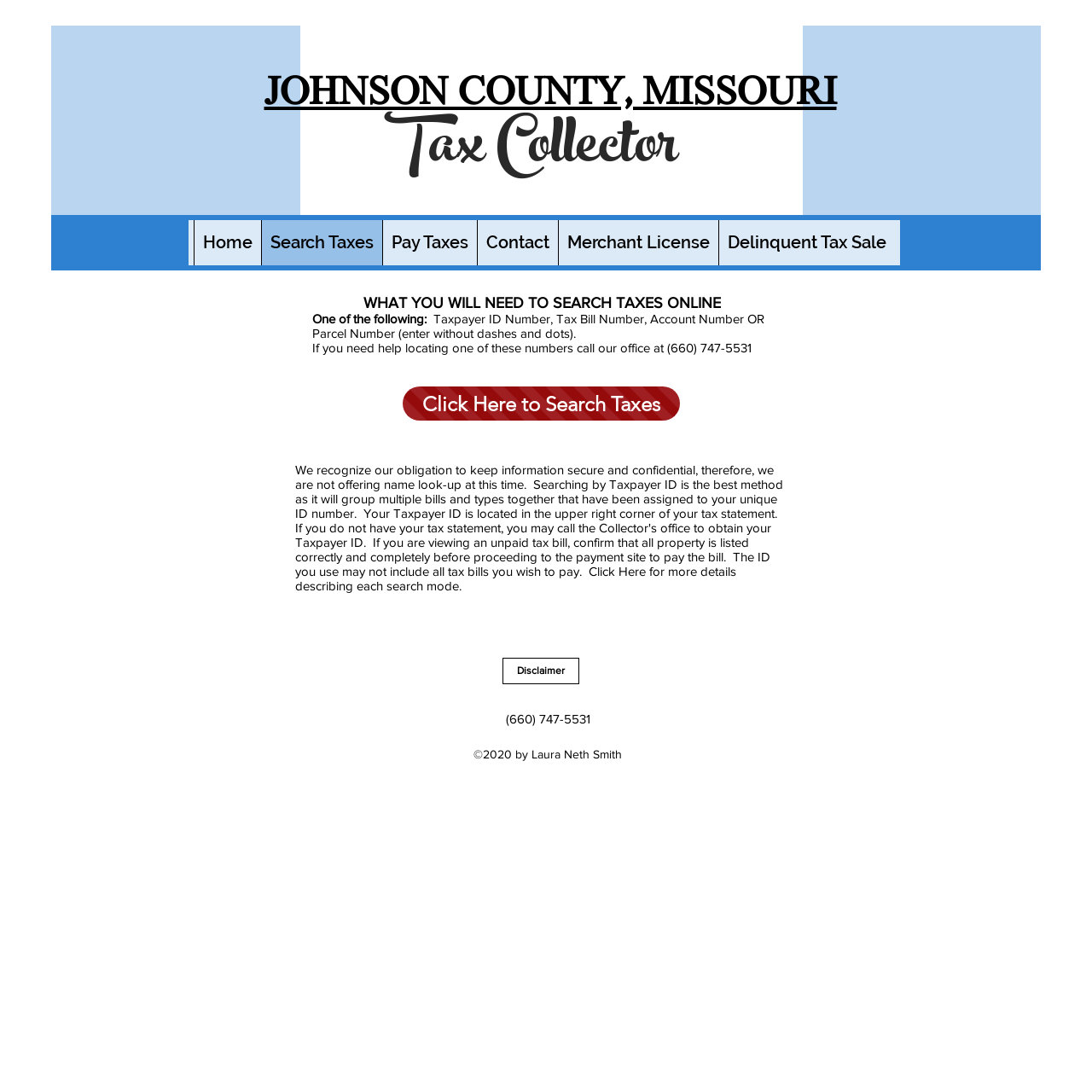What is the purpose of this webpage?
From the details in the image, answer the question comprehensively.

Based on the webpage's content, it appears to be a platform for searching taxes online. The webpage provides instructions on what information is needed to search taxes online and offers a link to start the search process.